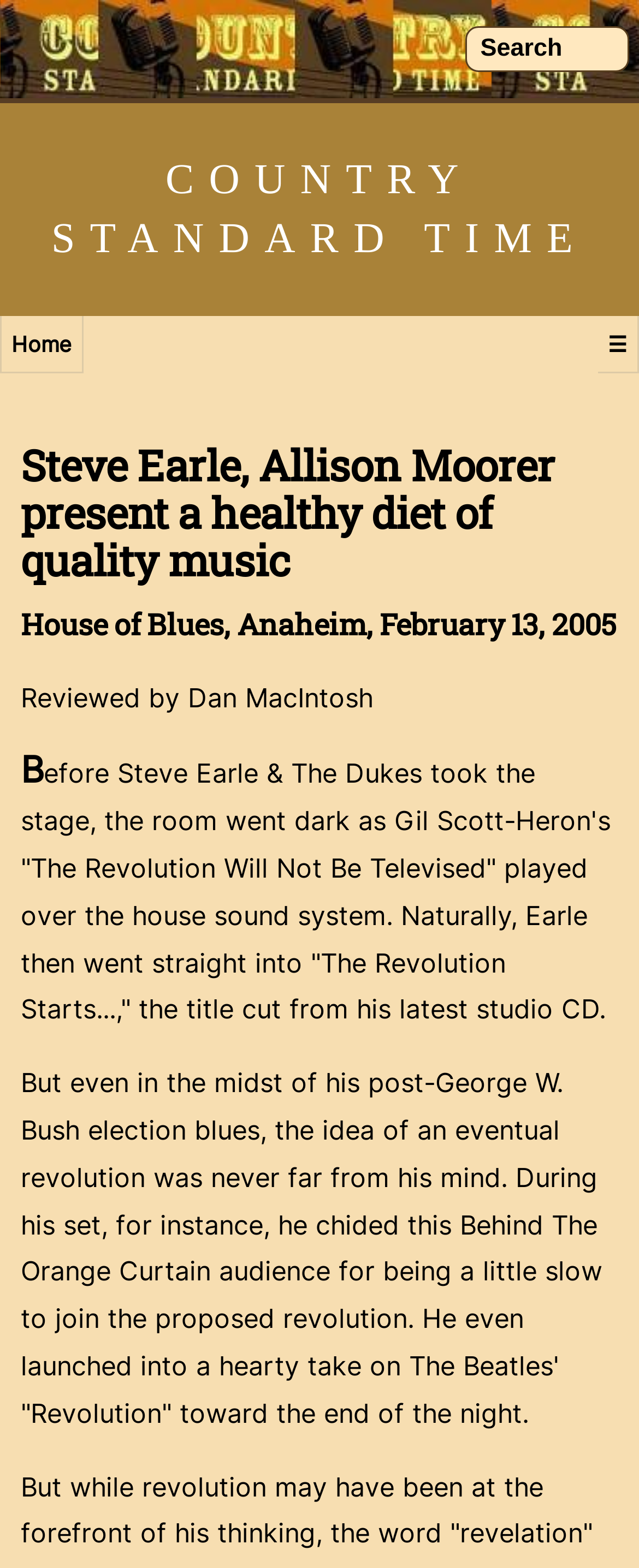Provide an in-depth description of the elements and layout of the webpage.

The webpage is a concert review featuring Steve Earle and Allison Moorer. At the top, there is a search box with the label "Search" on the right side. Below the search box, there are three links: "COUNTRY STANDARD TIME" on the left, "Home" on the far left, and "☰" on the far right.

The main content of the webpage is divided into sections. The first section has a heading that reads "Steve Earle, Allison Moorer present a healthy diet of quality music" and is followed by a subheading that indicates the concert venue and date, "House of Blues, Anaheim, February 13, 2005". Below the subheading, there is a paragraph of text that reviews the concert, written by Dan MacIntosh.

The review text is divided into two paragraphs. The first paragraph describes the start of the concert, mentioning a song by Gil Scott-Heron and Steve Earle's response. The second paragraph discusses Steve Earle's performance, including his commentary on the audience and a cover of The Beatles' "Revolution".